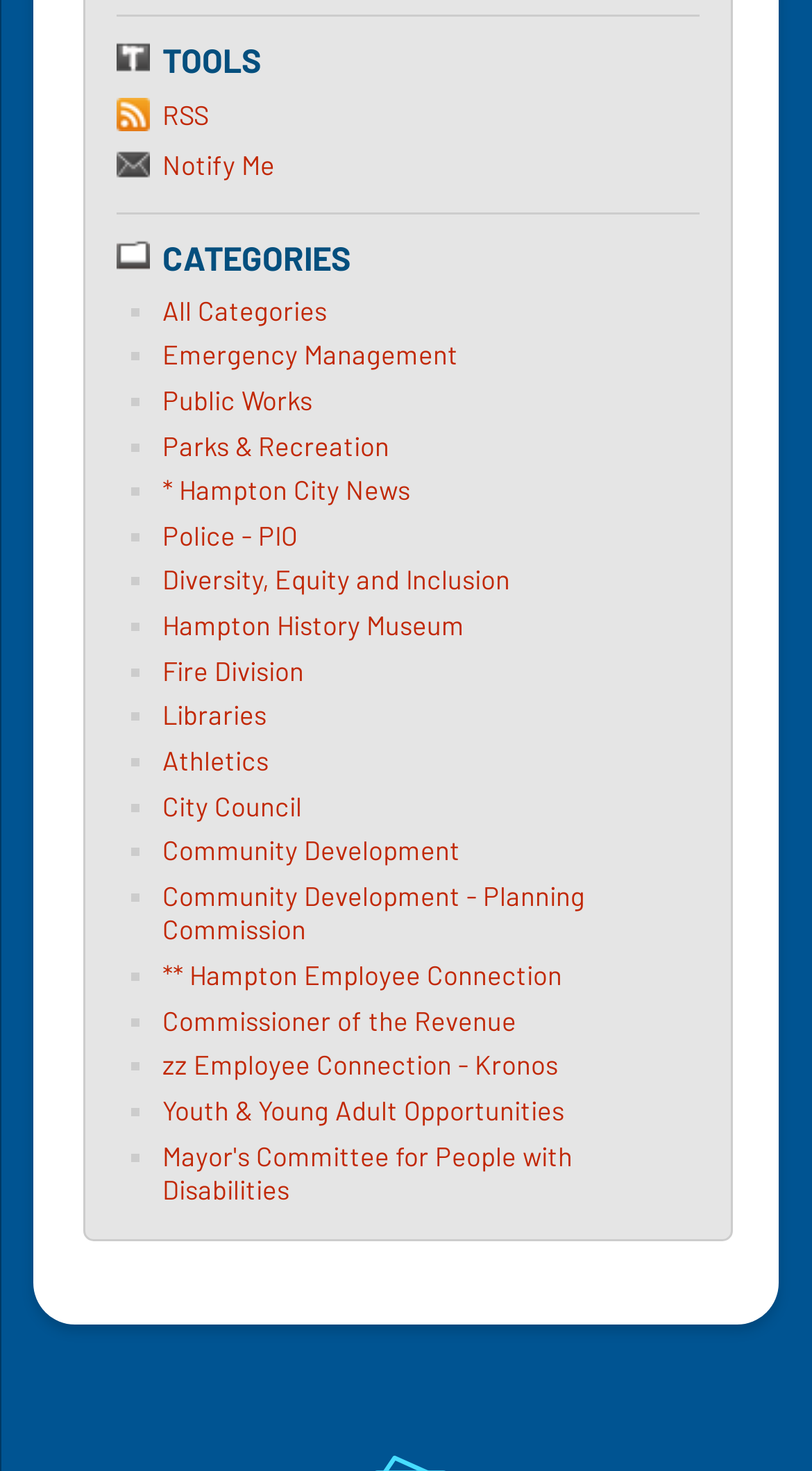Provide the bounding box coordinates of the UI element that matches the description: "Athletics".

[0.2, 0.505, 0.331, 0.528]